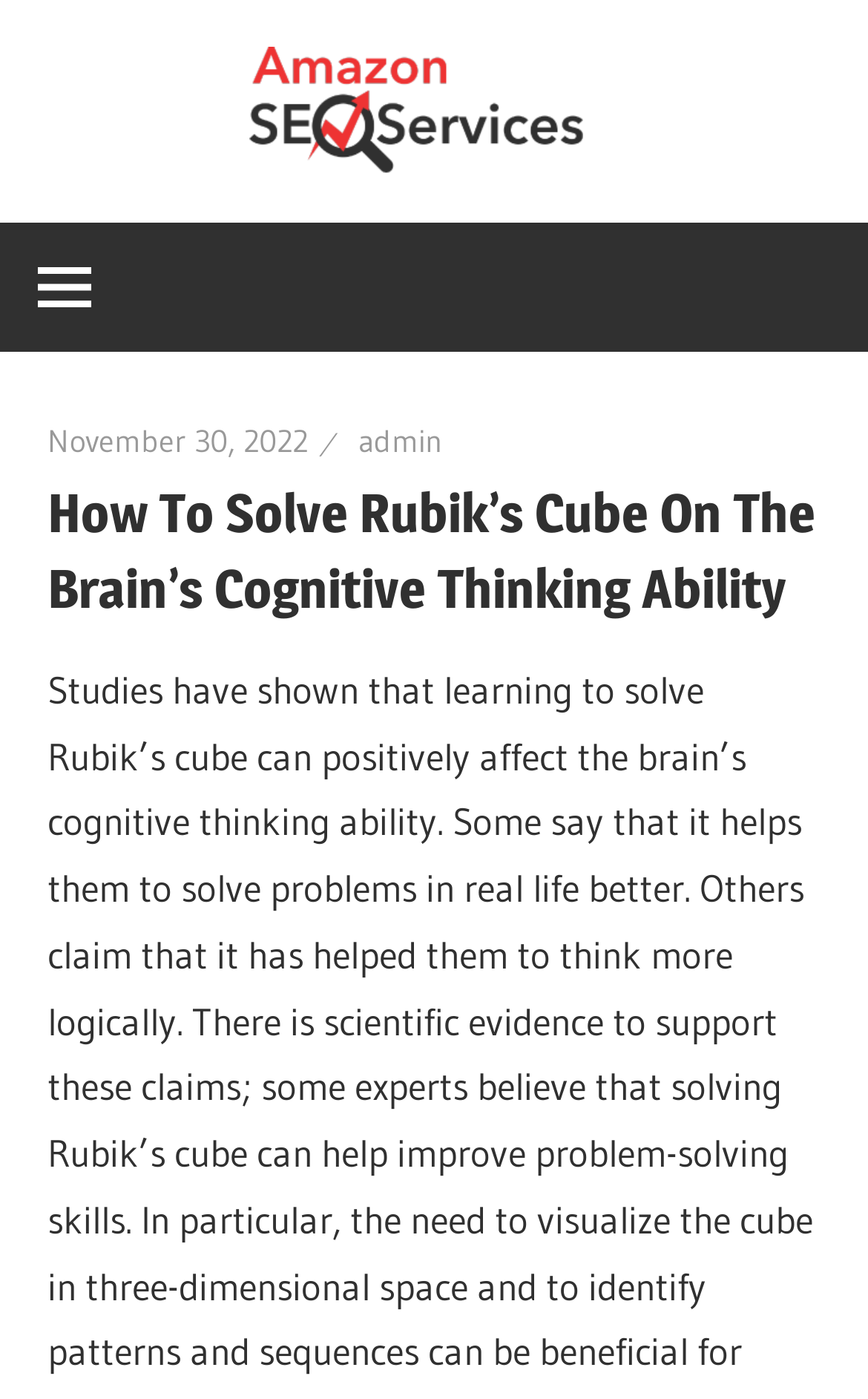Explain the features and main sections of the webpage comprehensively.

The webpage is about solving Rubik's cube and its benefits. At the top left corner, there is a button that controls the primary menu. To the right of the button, there is a header section that spans almost the entire width of the page. Within the header, there is a link to the date "November 30, 2022" on the left, followed by a link to "admin" on the right. Below the date and admin links, there is a prominent heading that reads "How To Solve Rubik’s Cube On The Brain’s Cognitive Thinking Ability". 

At the top center of the page, there is a link and an image, both labeled "Amazon Latest Updates & Blogs", which suggests a connection to Amazon. The image is slightly larger than the link and is positioned below it.